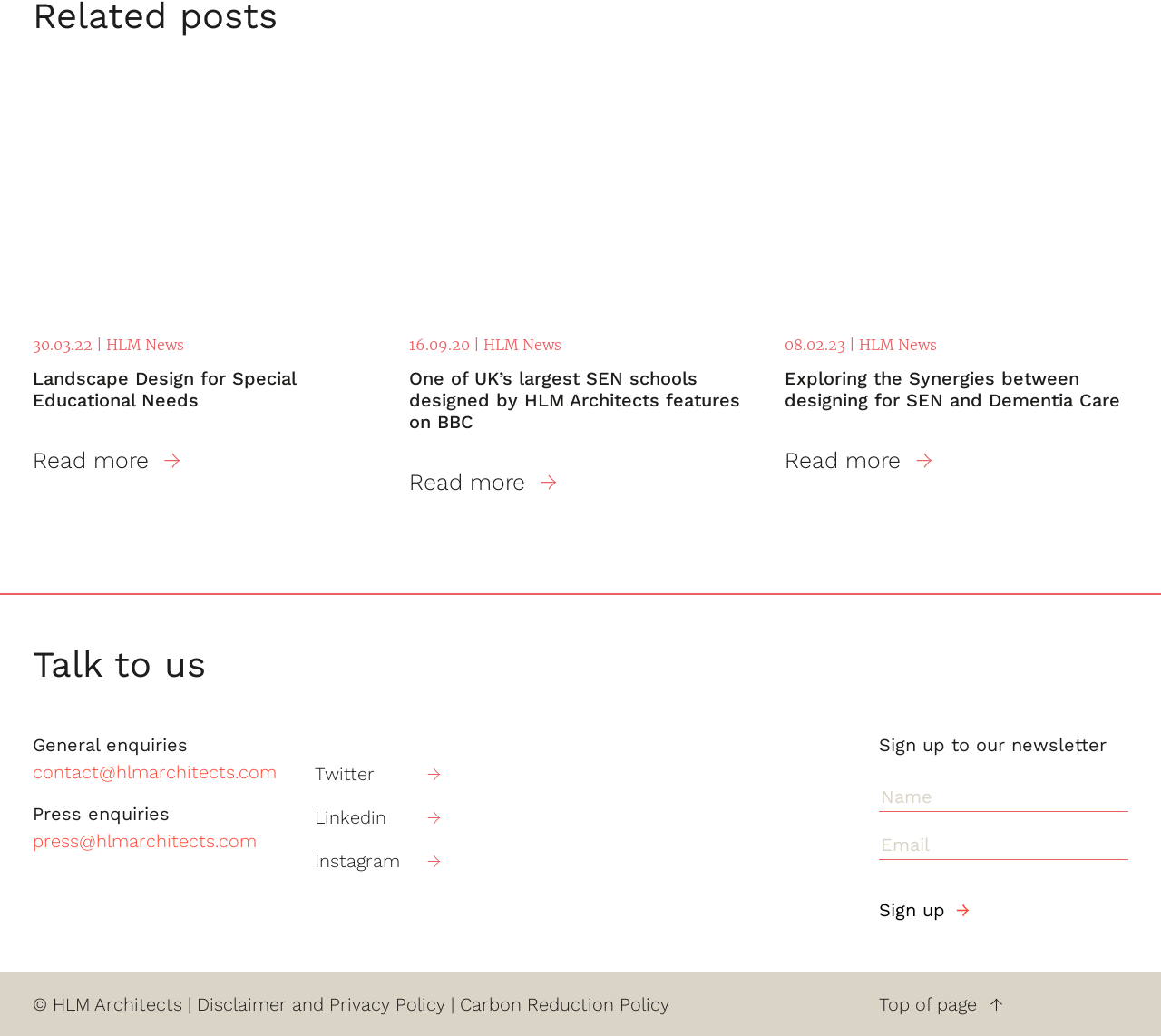Determine the bounding box coordinates for the area you should click to complete the following instruction: "Contact HLM Architects for general enquiries".

[0.028, 0.732, 0.238, 0.758]